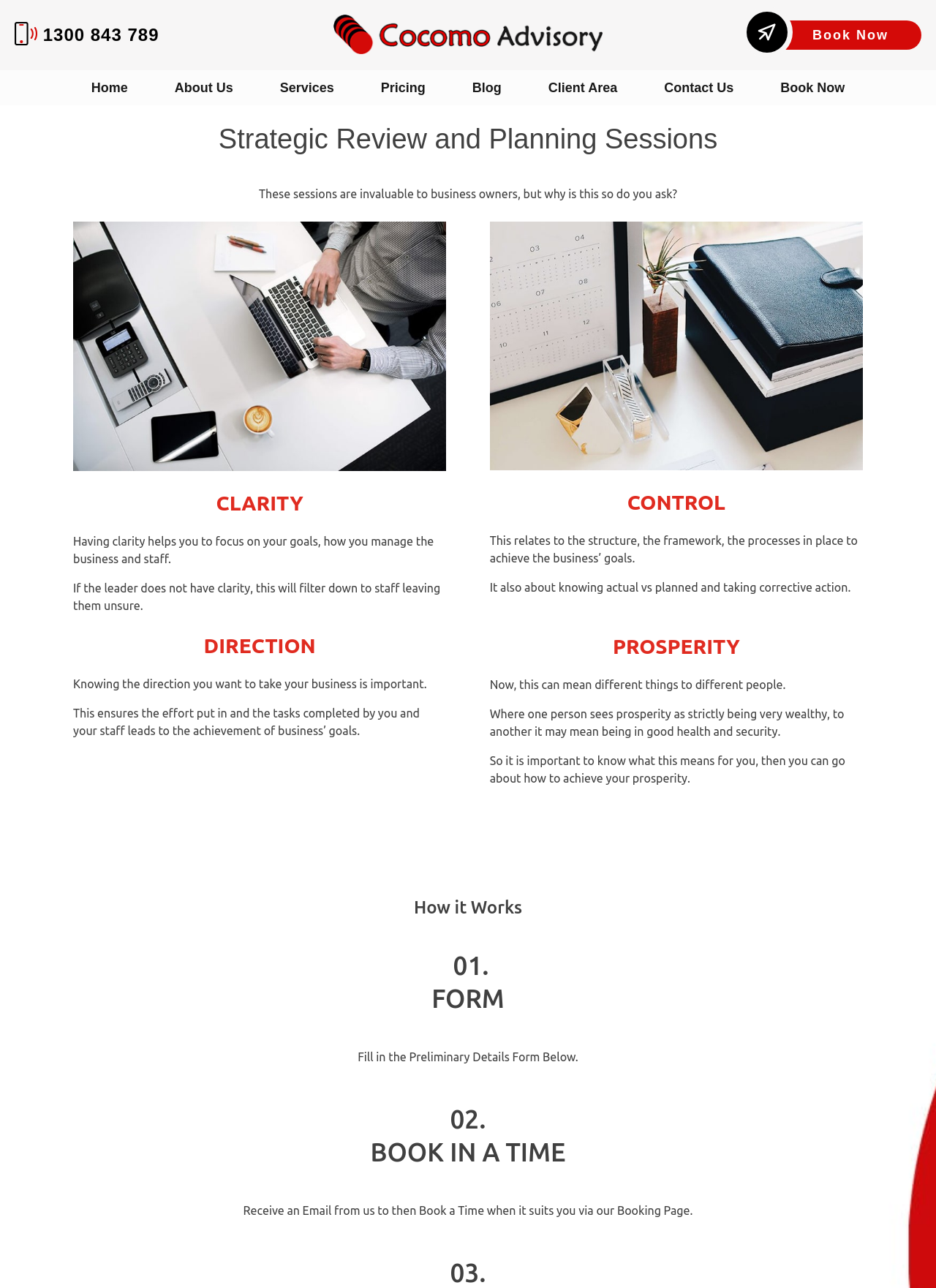How many images are on the webpage?
From the image, provide a succinct answer in one word or a short phrase.

2